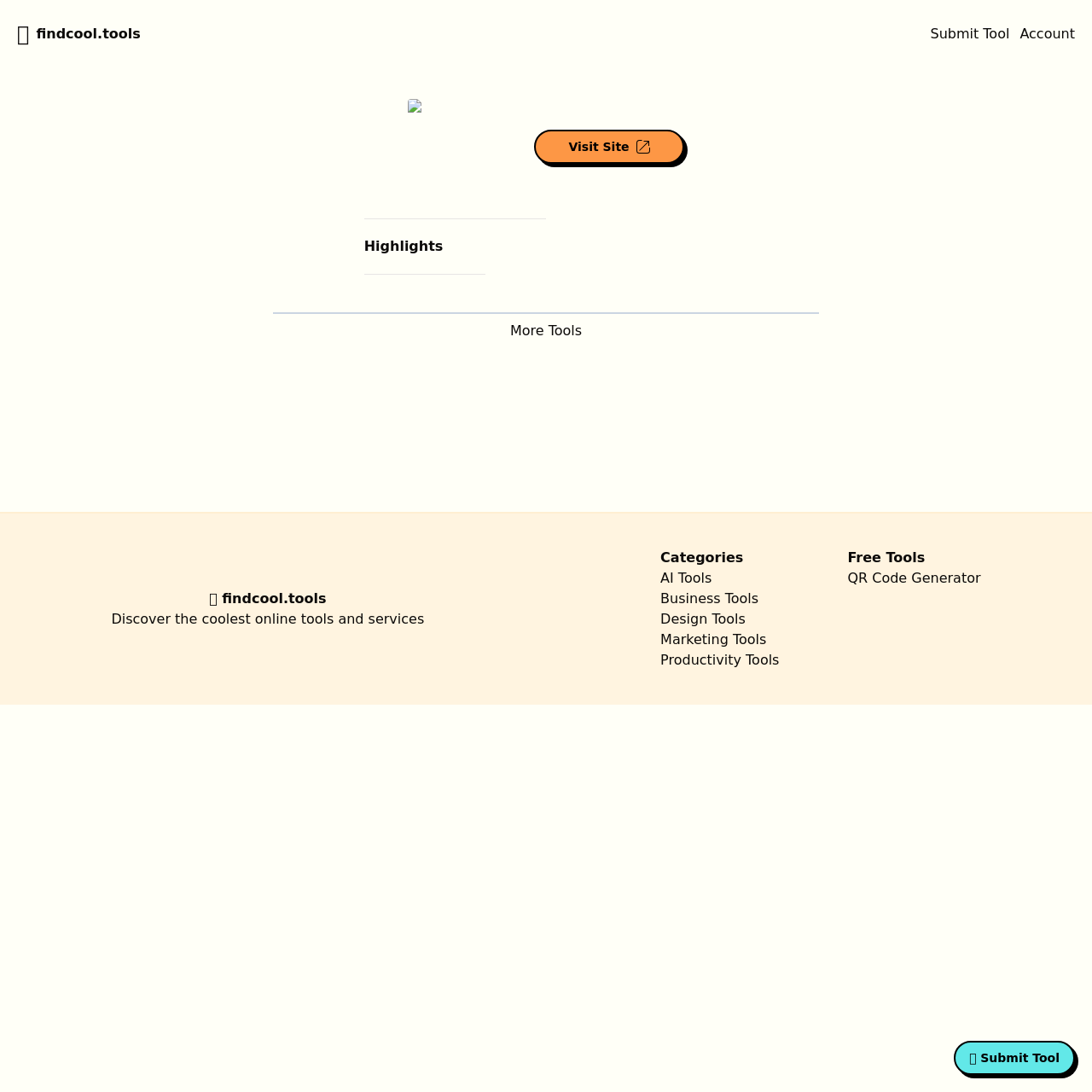Create a full and detailed caption for the entire webpage.

The webpage is a tool discovery platform that showcases various online tools and services. At the top left, there is a link to the website's homepage, "🛠️ findcool.tools", accompanied by a small image. On the top right, there are two links: "Submit Tool" and "Account". 

Below the top section, there is a prominent image that takes up a significant portion of the screen. Underneath the image, there is a call-to-action button labeled "Visit Site" with a small icon. 

The main content of the webpage is divided into two sections. The left section has a heading "Highlights" and lists several tools with links to visit their respective sites. The right section has a heading "Categories" and provides links to various categories of tools, including AI, Business, Design, Marketing, and Productivity. 

Additionally, there is a section labeled "Free Tools" that lists a QR Code Generator tool. At the bottom right, there is a button to submit a tool, labeled "🚀 Submit Tool". Throughout the webpage, there are several static text elements that provide brief descriptions and headings.